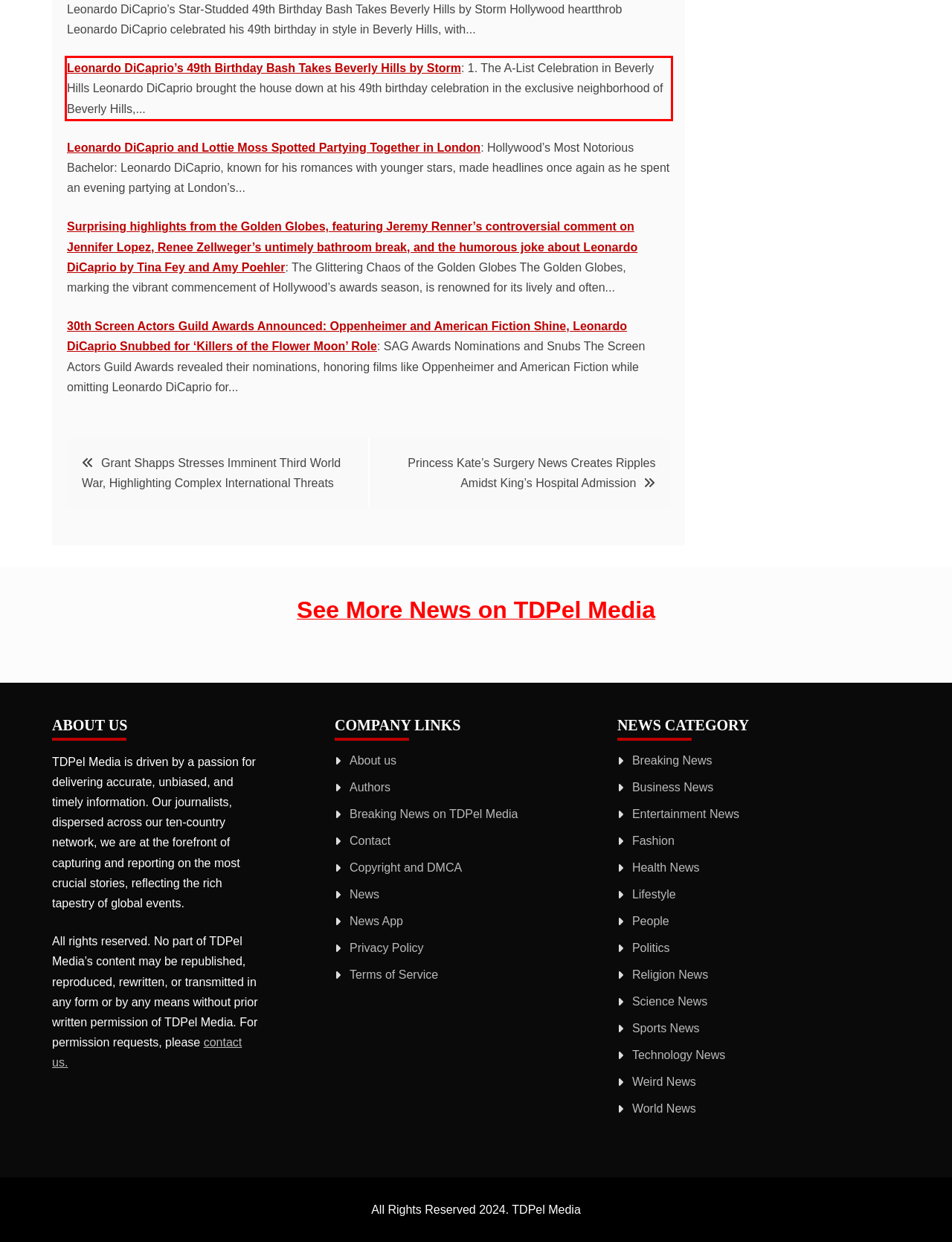You have a screenshot of a webpage with a red bounding box. Use OCR to generate the text contained within this red rectangle.

Leonardo DiCaprio’s 49th Birthday Bash Takes Beverly Hills by Storm: 1. The A-List Celebration in Beverly Hills Leonardo DiCaprio brought the house down at his 49th birthday celebration in the exclusive neighborhood of Beverly Hills,...